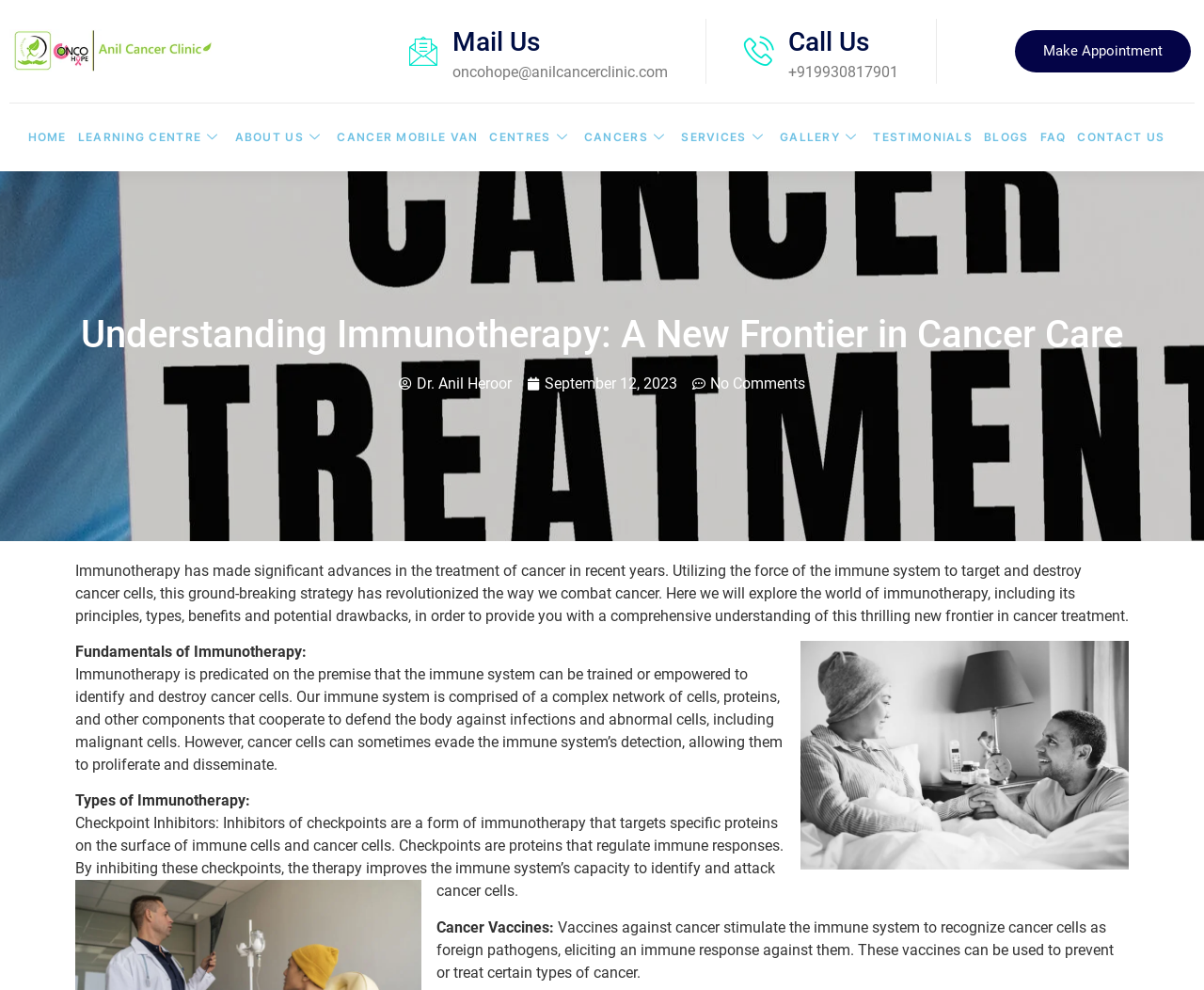What is the contact email address?
Based on the image content, provide your answer in one word or a short phrase.

oncohope@anilcancerclinic.com